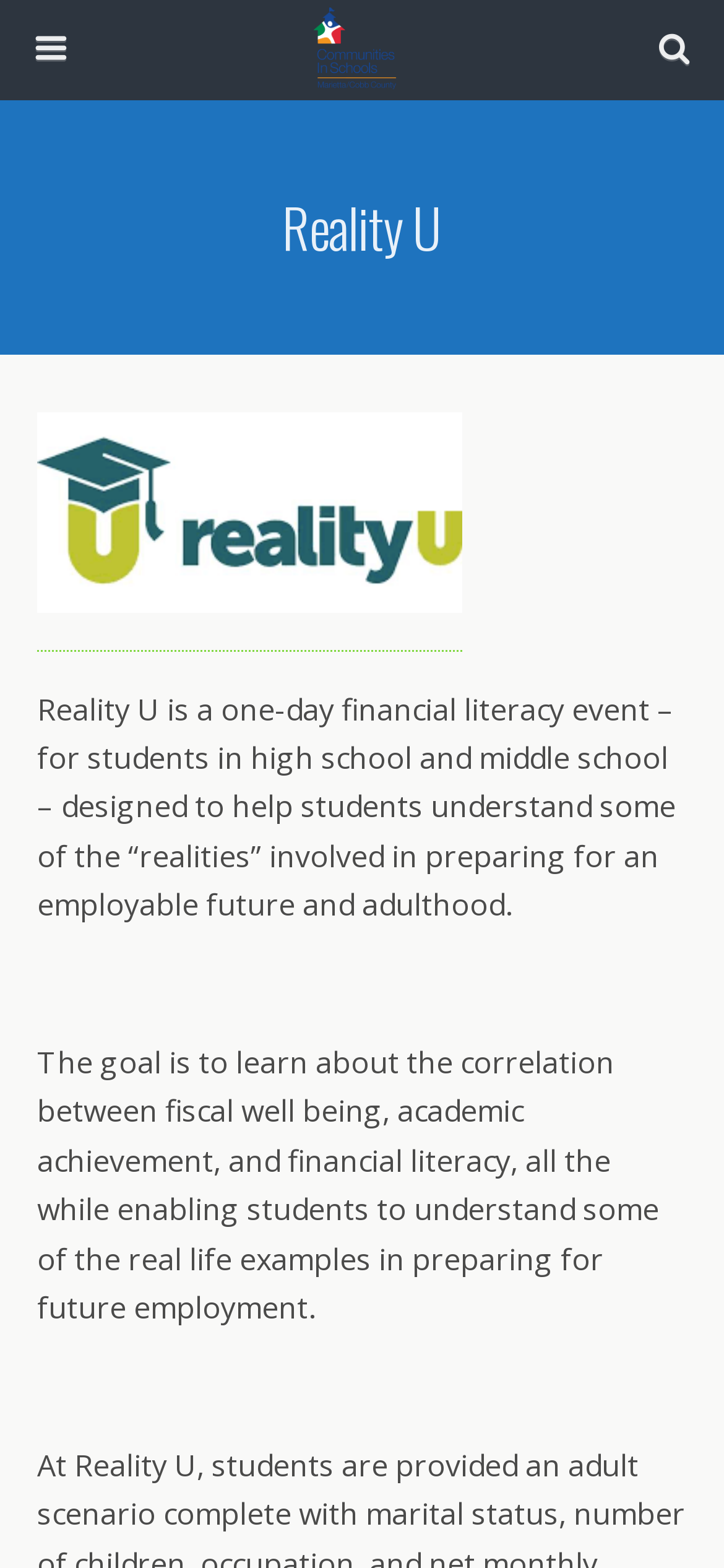Provide your answer to the question using just one word or phrase: What is the correlation between fiscal well-being and academic achievement?

Financial literacy